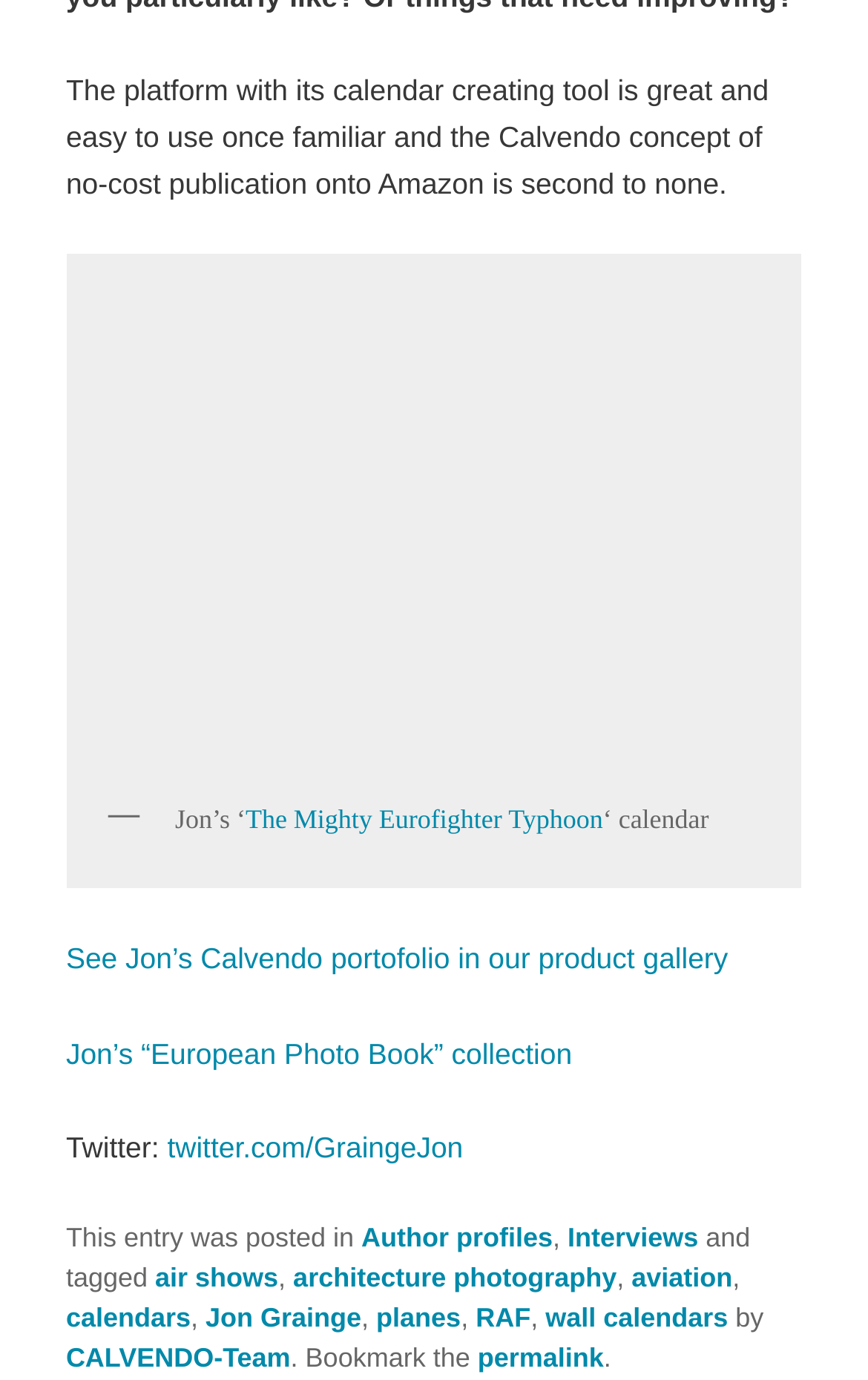Identify the bounding box coordinates of the region that needs to be clicked to carry out this instruction: "View Jon's Calvendo portfolio". Provide these coordinates as four float numbers ranging from 0 to 1, i.e., [left, top, right, bottom].

[0.076, 0.683, 0.839, 0.707]